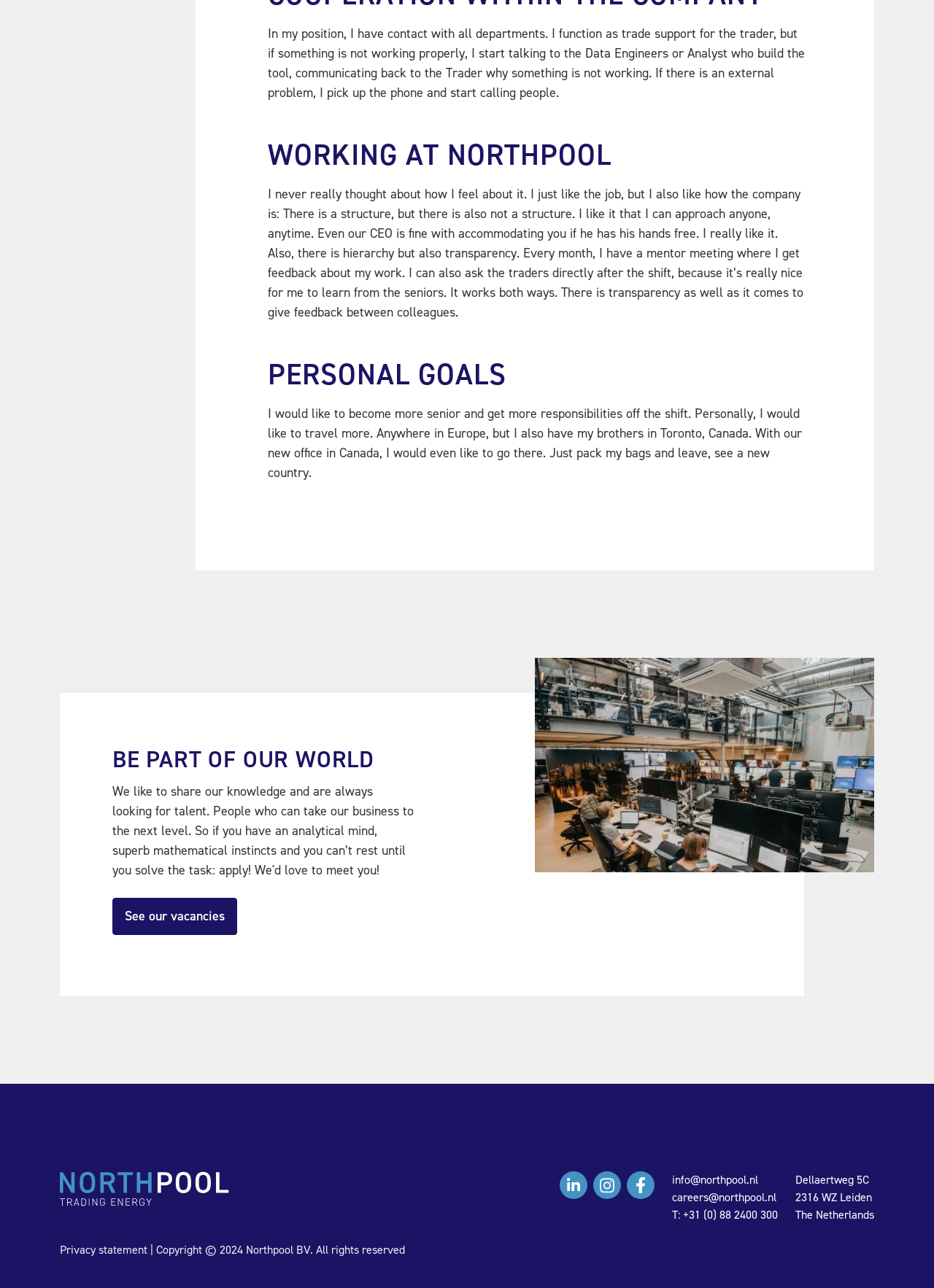Refer to the image and provide an in-depth answer to the question:
What is the company name?

The company name can be found in the image at the bottom of the page, which is described as 'Northpool'.